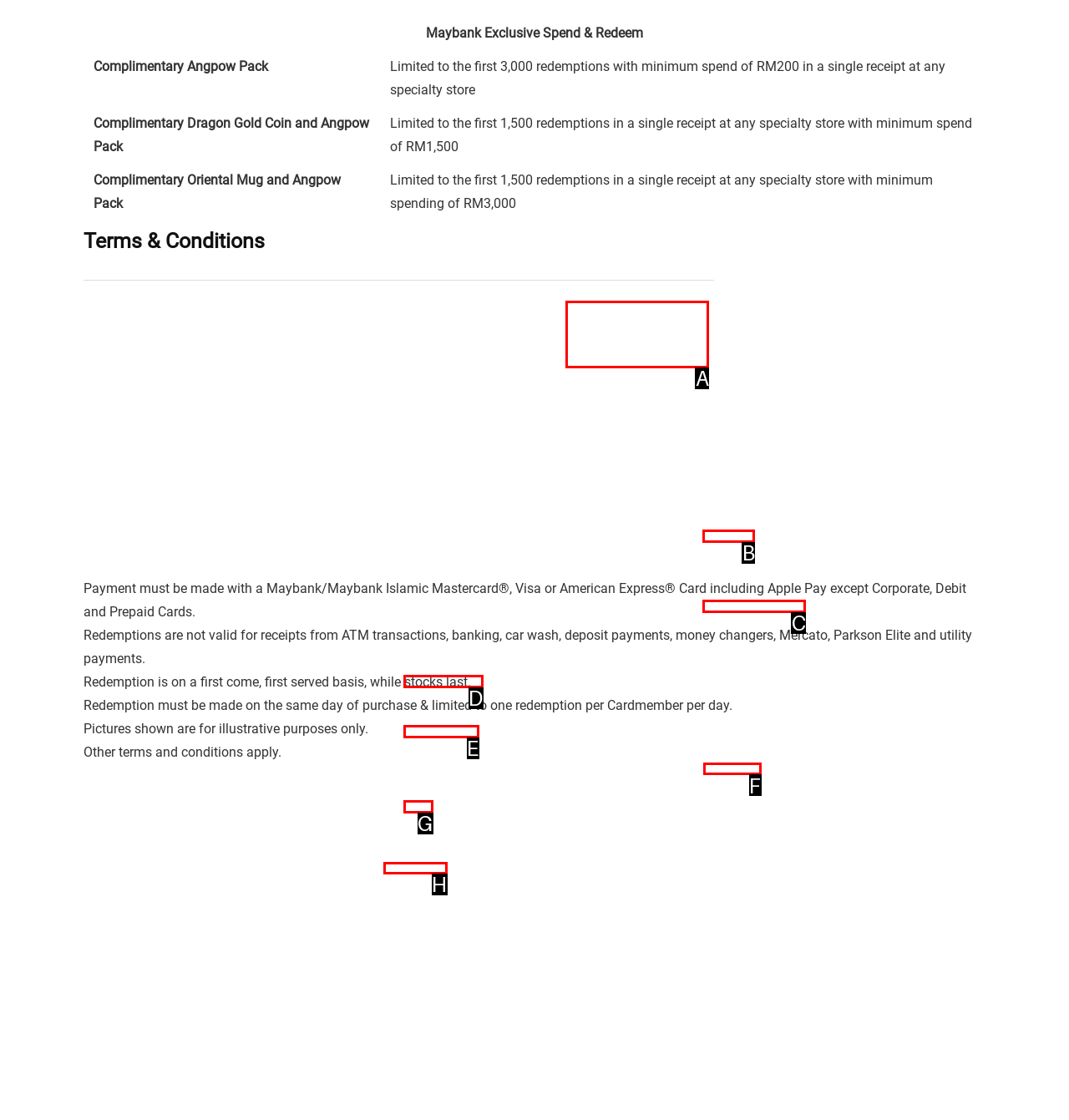Find the HTML element to click in order to complete this task: Submit a post
Answer with the letter of the correct option.

F